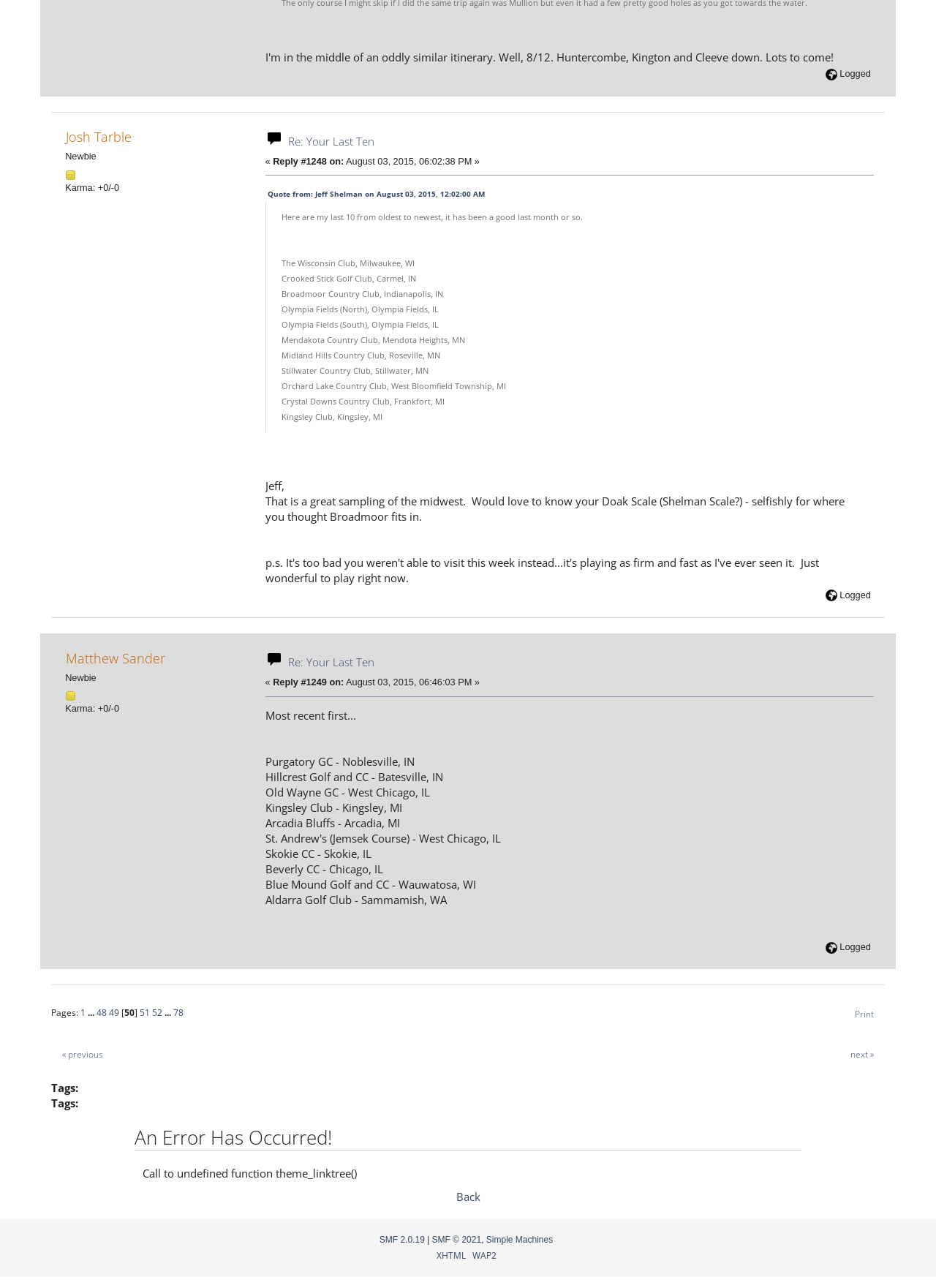Please identify the bounding box coordinates of the element that needs to be clicked to execute the following command: "Click the 'Back' link". Provide the bounding box using four float numbers between 0 and 1, formatted as [left, top, right, bottom].

[0.487, 0.923, 0.513, 0.935]